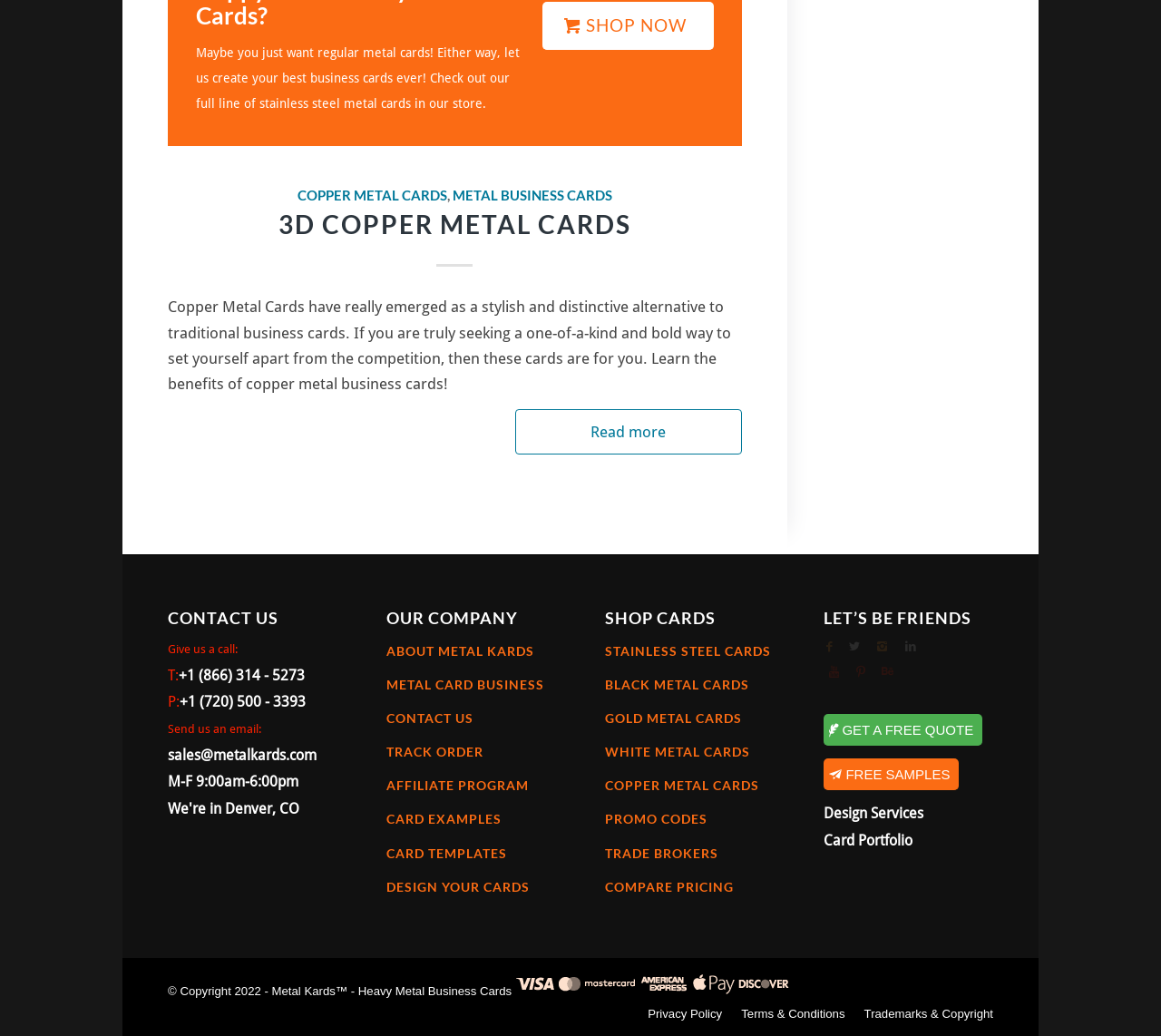Can I get a free quote?
Utilize the image to construct a detailed and well-explained answer.

The webpage has a 'GET A FREE QUOTE' link, which suggests that customers can request a free quote for the company's services.